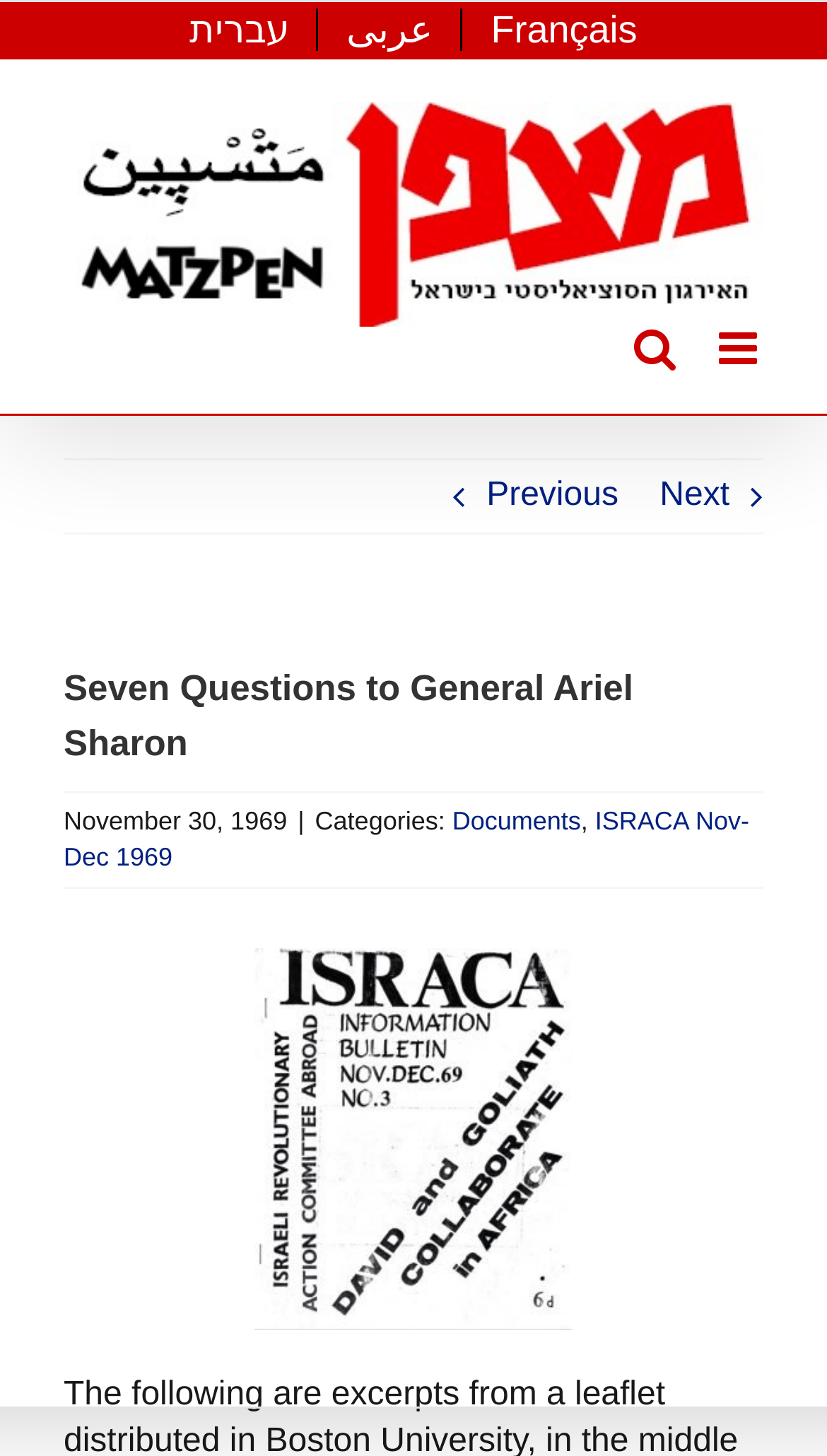What categories does the document belong to?
Please give a detailed and elaborate answer to the question.

I found the categories by looking at the static text element below the main heading, which says 'Categories:' followed by links to 'Documents' and 'ISRACA Nov-Dec 1969'.